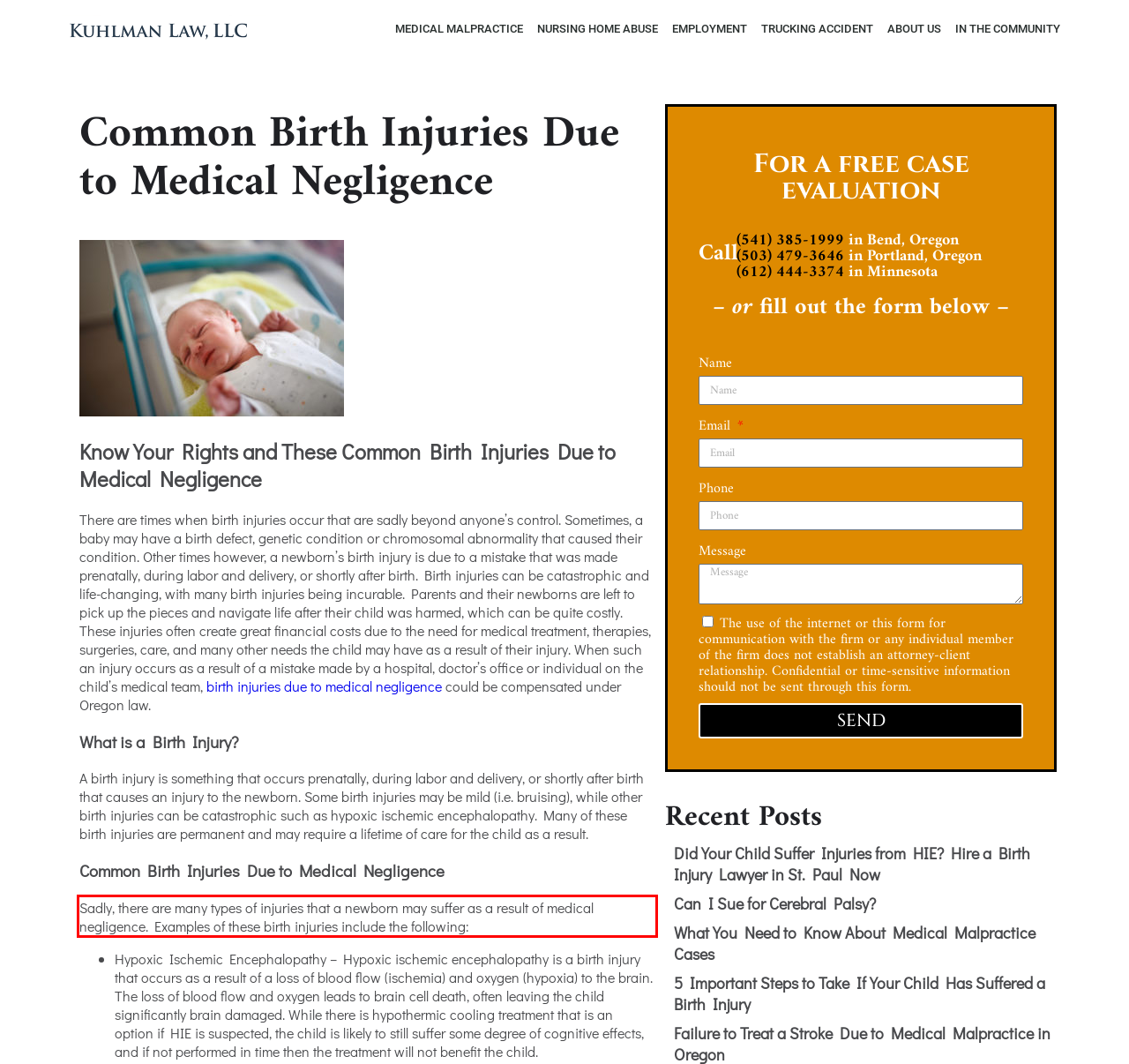Look at the screenshot of the webpage, locate the red rectangle bounding box, and generate the text content that it contains.

Sadly, there are many types of injuries that a newborn may suffer as a result of medical negligence. Examples of these birth injuries include the following: